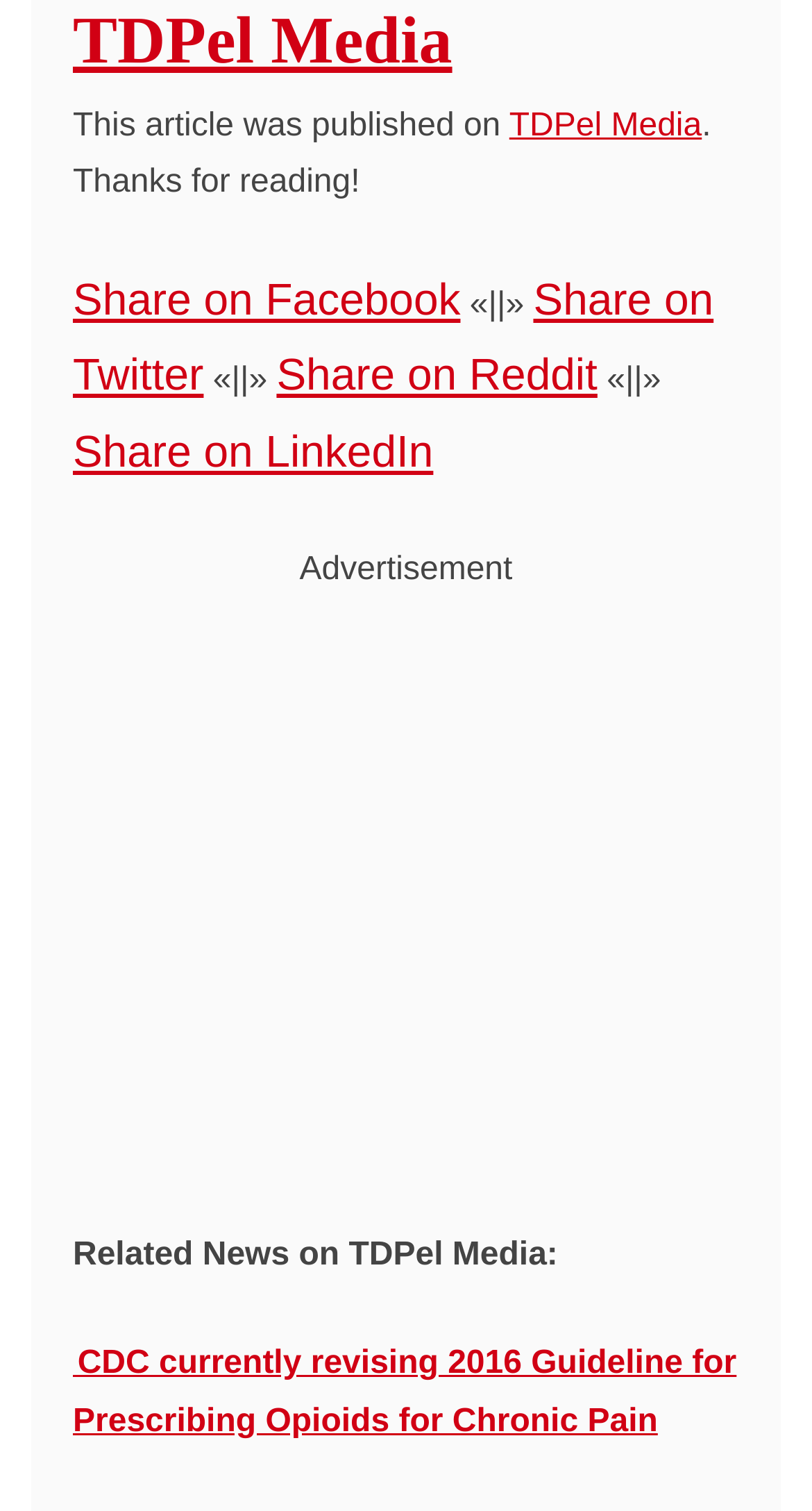Please answer the following question using a single word or phrase: 
What is the text above the 'Share on Facebook' link?

This article was published on